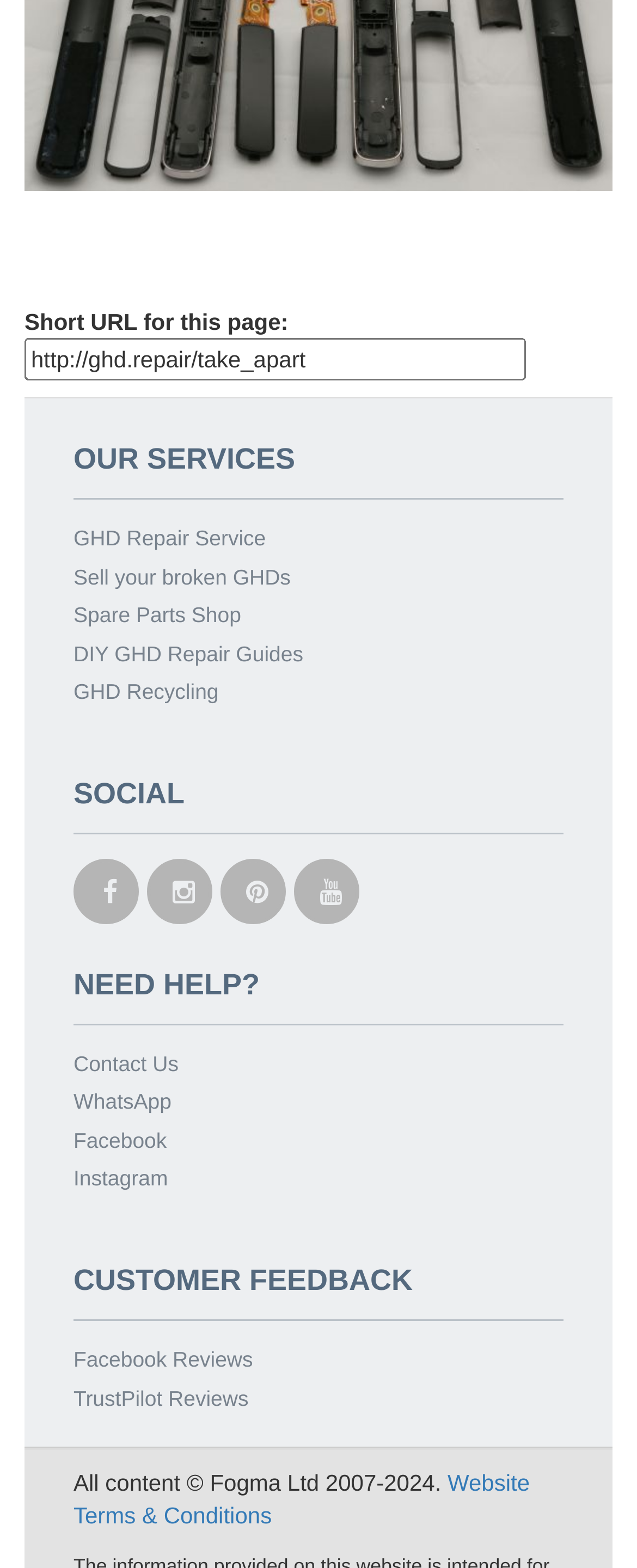Mark the bounding box of the element that matches the following description: "WhatsApp".

[0.115, 0.694, 0.885, 0.718]